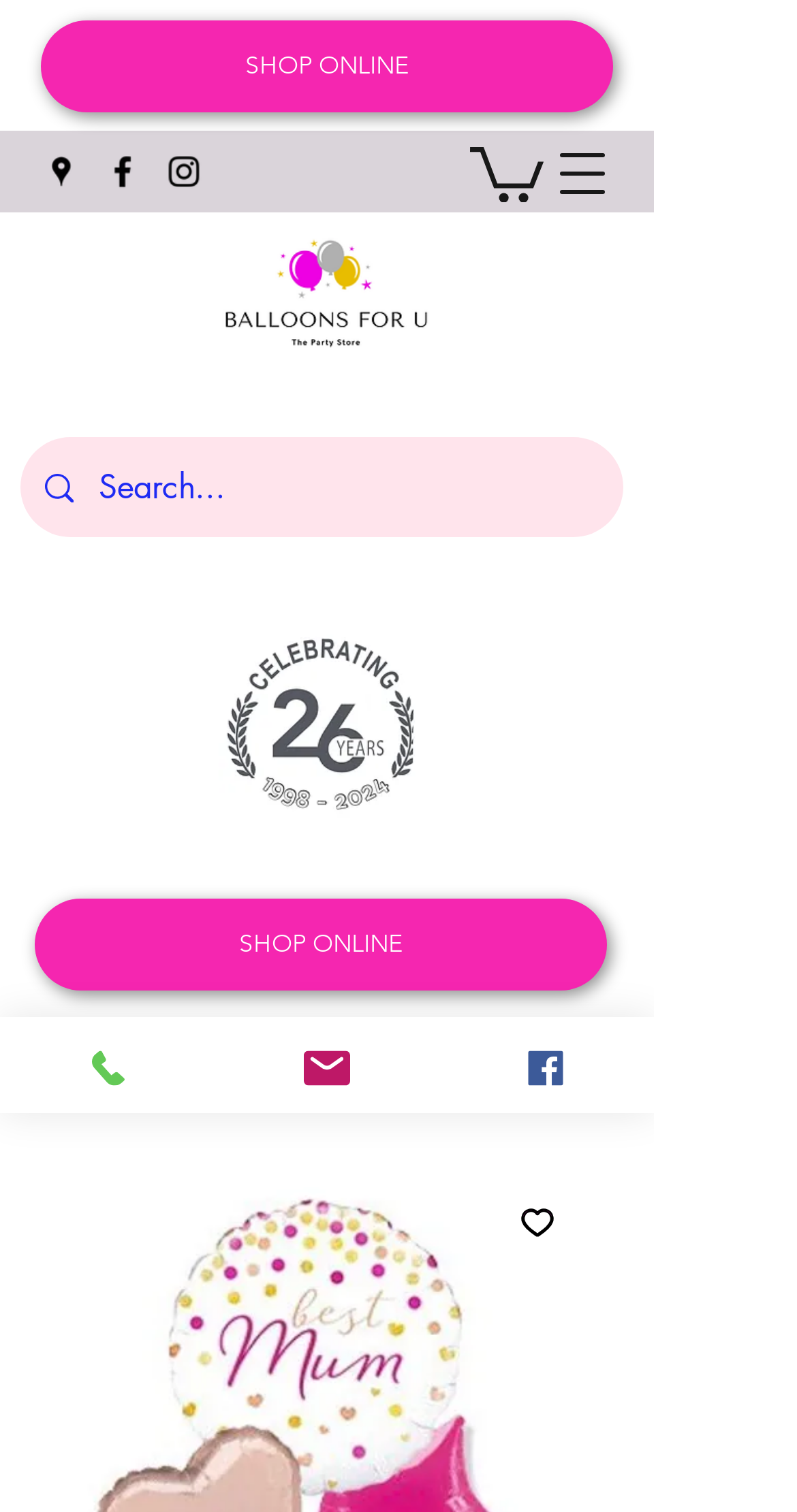Determine the bounding box coordinates of the region that needs to be clicked to achieve the task: "Contact us by phone".

[0.0, 0.673, 0.274, 0.736]